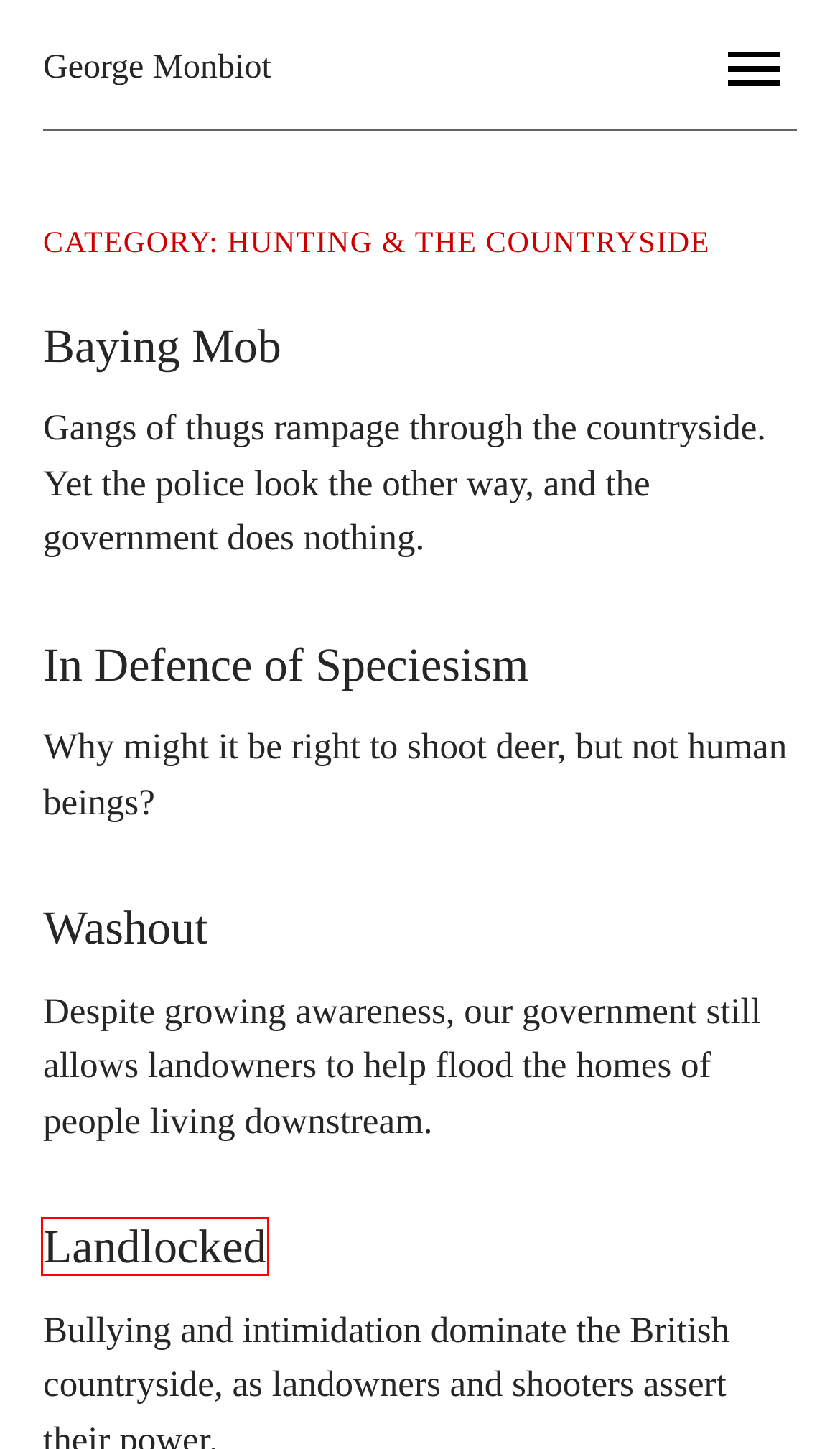You have a screenshot of a webpage with a red rectangle bounding box around an element. Identify the best matching webpage description for the new page that appears after clicking the element in the bounding box. The descriptions are:
A. hunting & the countryside – Page 2 – George Monbiot
B. Peak Squirrel – George Monbiot
C. George Monbiot
D. Baying Mob – George Monbiot
E. The Hunters And The Hunted – George Monbiot
F. Landlocked – George Monbiot
G. In Defence of Speciesism – George Monbiot
H. Washout – George Monbiot

F